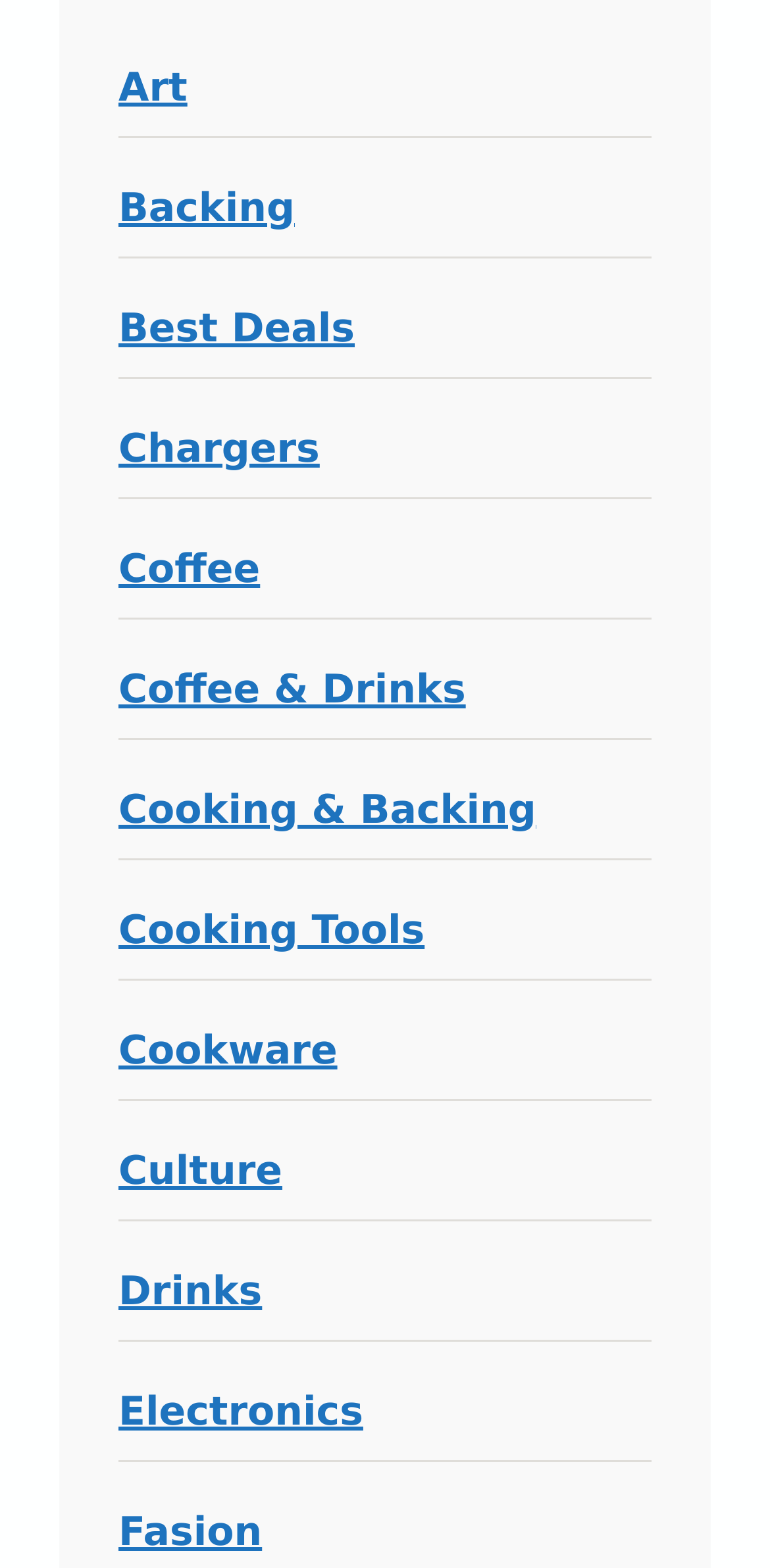What is the first category on the webpage? Based on the screenshot, please respond with a single word or phrase.

Art